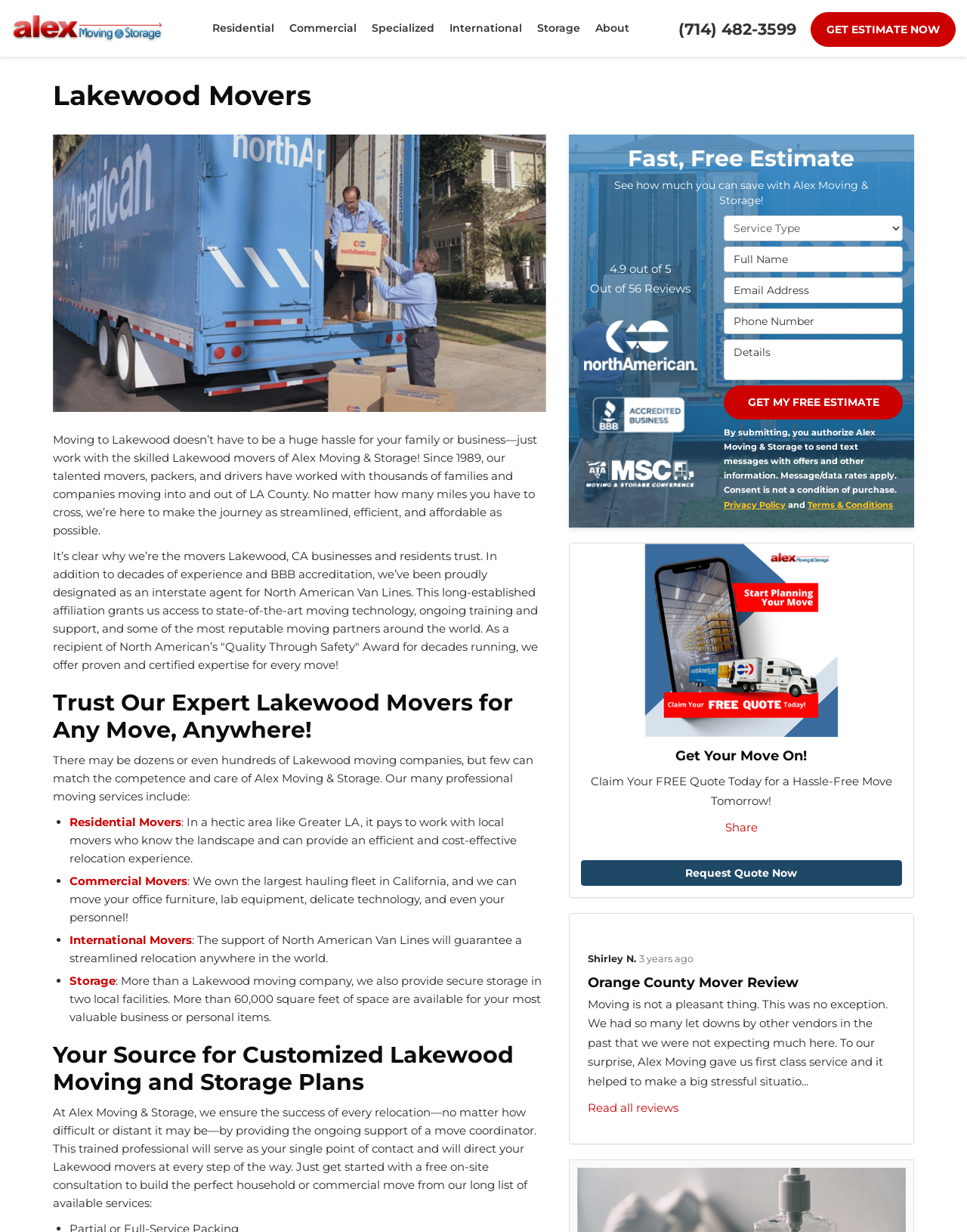Create an elaborate caption for the webpage.

This webpage is about Alex Moving & Storage, a moving company based in Lakewood, CA. At the top of the page, there is a logo of the company, along with a phone number and a call-to-action button to get an estimate. Below the logo, there is a horizontal menu bar with several buttons, including Residential, Commercial, Specialized, International, Storage, and About.

The main content of the page is divided into several sections. The first section has a heading "Lakewood Movers" and a brief introduction to the company, highlighting its experience and expertise in moving families and businesses in and out of LA County. Below this section, there is a photo of a moving truck, followed by a section that describes the company's services and credentials, including its affiliation with North American Van Lines and its BBB accreditation.

The next section has a heading "Trust Our Expert Lakewood Movers for Any Move, Anywhere!" and lists the company's services, including Residential Movers, Commercial Movers, International Movers, and Storage. Each service is accompanied by a brief description and a link to learn more.

Below this section, there is a heading "Your Source for Customized Lakewood Moving and Storage Plans" and a paragraph that explains the company's approach to moving, including the assignment of a move coordinator to each client. The section also mentions the company's free on-site consultation and its long list of available services.

The page also features a section with customer reviews, including a rating of 4.9 out of 5 stars and a few testimonials from satisfied customers. There is also a section with a form to request a free estimate, which includes fields for full name, email address, phone number, and details about the move.

At the bottom of the page, there are several calls-to-action, including buttons to get a free estimate, request a quote, and share the company's services on social media. There is also a section with links to the company's privacy policy and terms and conditions.